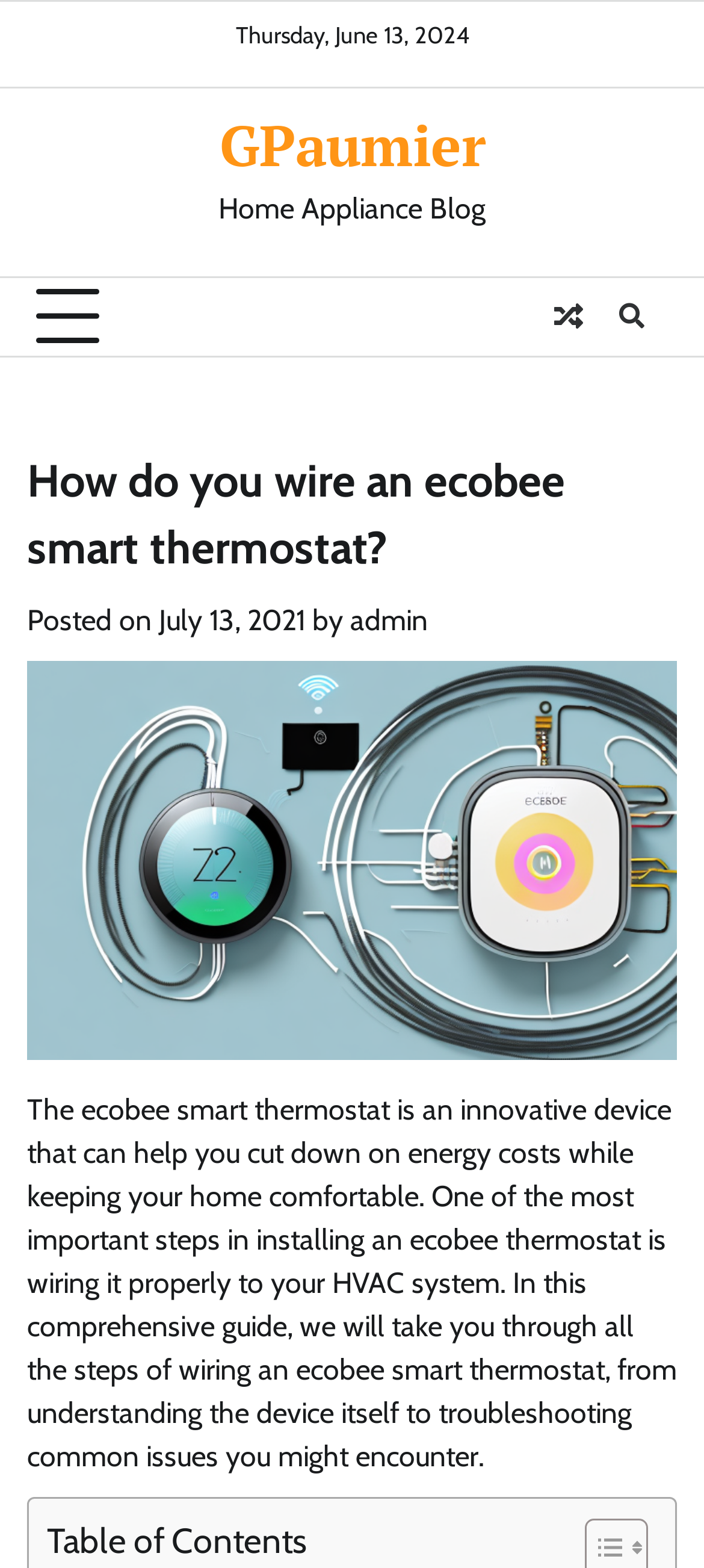What is the date of the blog post?
Please provide a comprehensive answer based on the details in the screenshot.

I found the date of the blog post by looking at the text 'Posted on' followed by a link with the date 'July 13, 2021'.